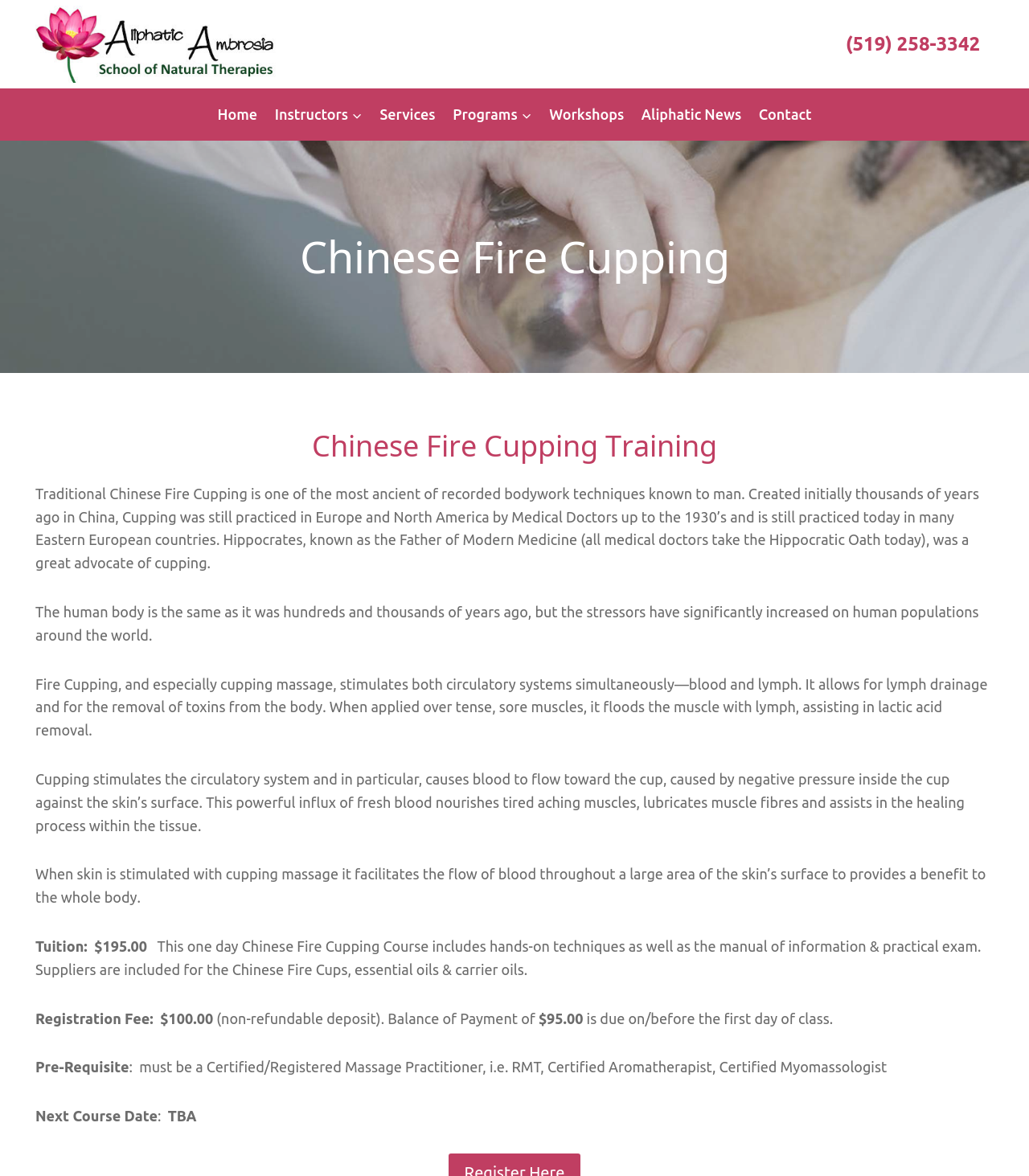Use the information in the screenshot to answer the question comprehensively: What is the prerequisite for taking the Chinese Fire Cupping Course?

I found the prerequisite by reading the StaticText element that says 'Pre-Requisite: must be a Certified/Registered Massage Practitioner, i.e. RMT, Certified Aromatherapist, Certified Myomassologist' which is located near the bottom of the webpage.